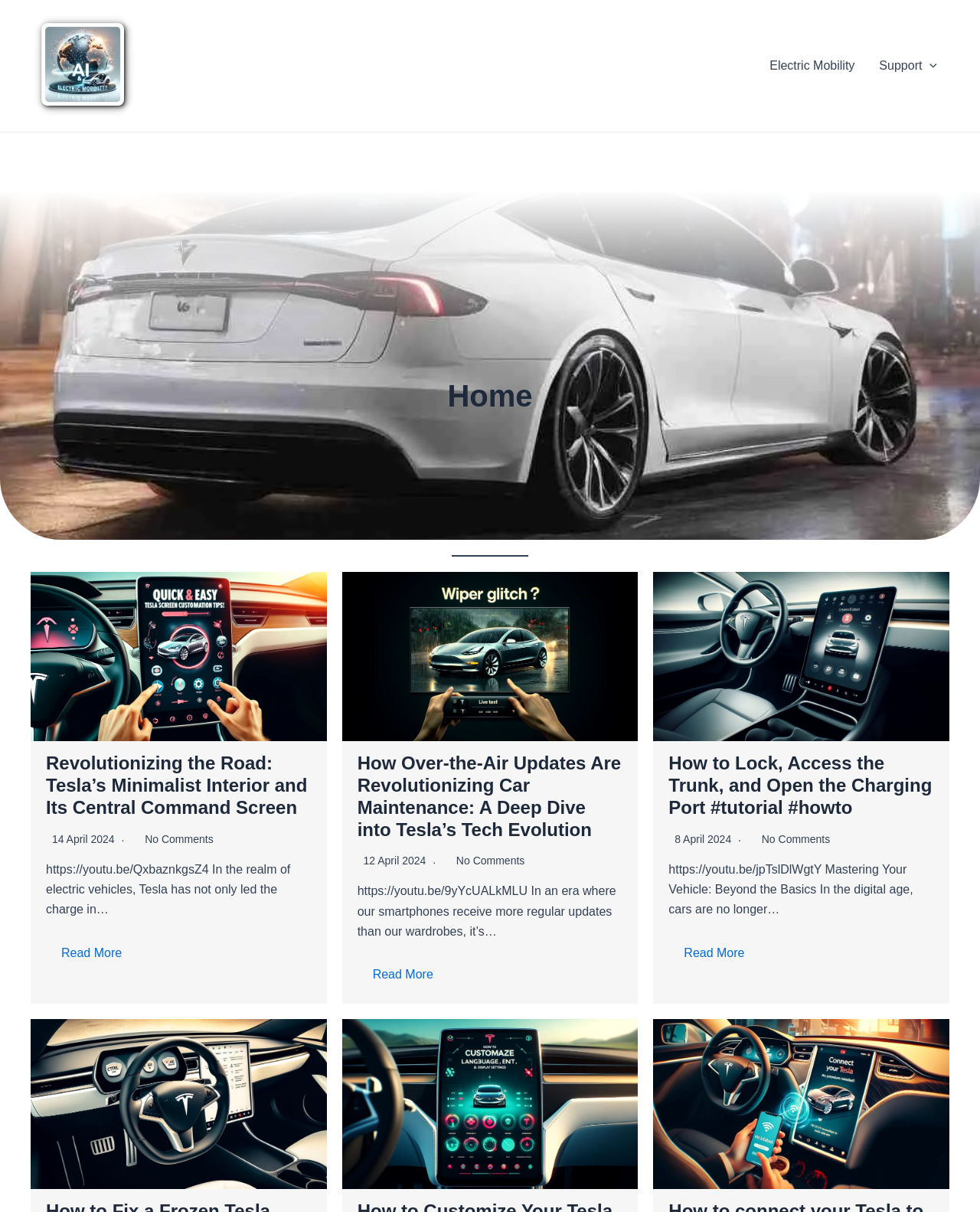Provide a single word or phrase to answer the given question: 
What is the main topic of this webpage?

Tesla